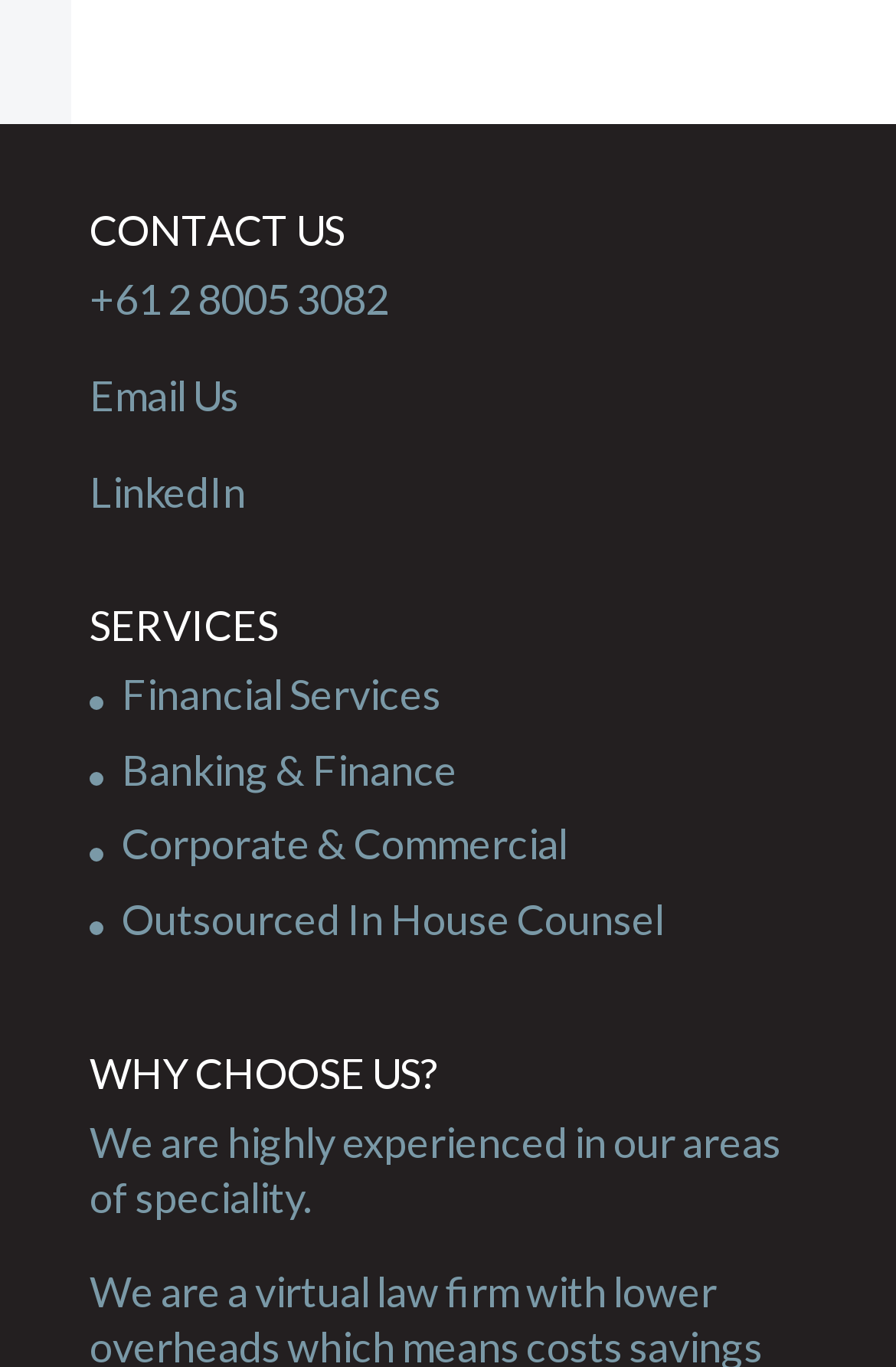What is the phone number to contact?
Refer to the image and provide a detailed answer to the question.

The phone number to contact can be found in the 'CONTACT US' section, which is located at the top of the webpage. The 'CONTACT US' heading is followed by the phone number '+61 2 8005 3082' in a static text element.